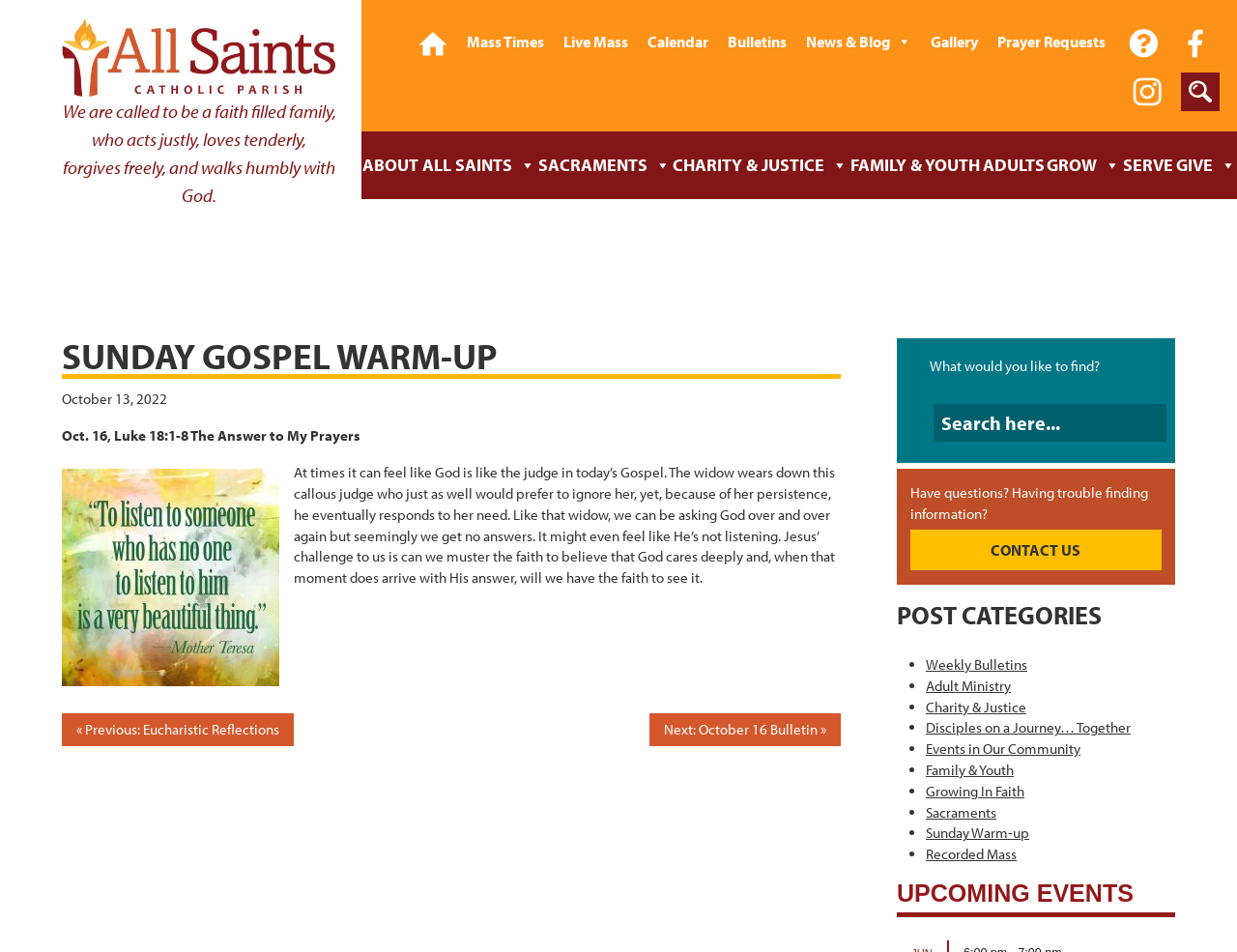Please determine the bounding box coordinates for the UI element described here. Use the format (top-left x, top-left y, bottom-right x, bottom-right y) with values bounded between 0 and 1: Disciples on a Journey… Together

[0.748, 0.755, 0.914, 0.774]